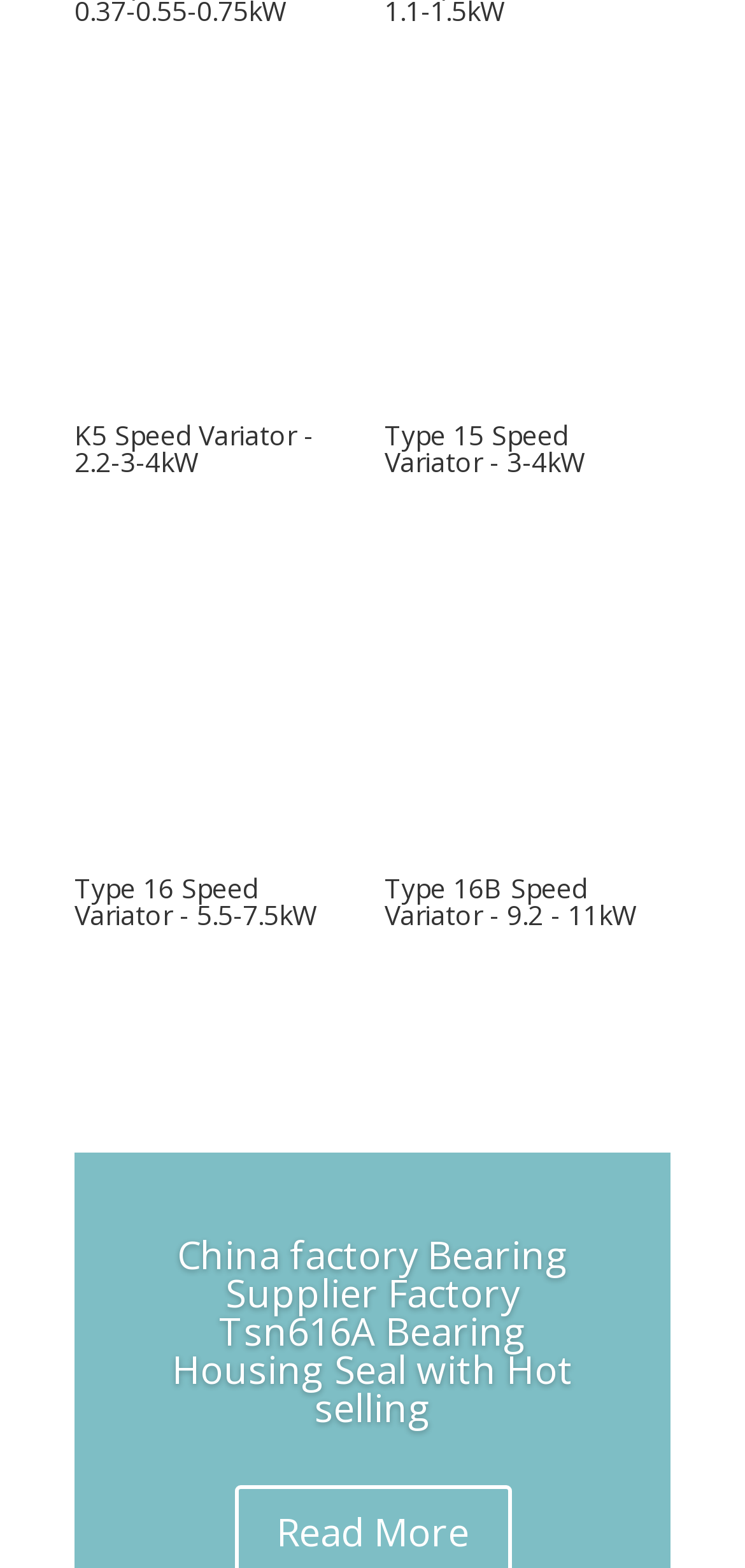Answer the following inquiry with a single word or phrase:
What is the position of the image of Type 15 Speed Variator?

Right of K5 Speed Variator